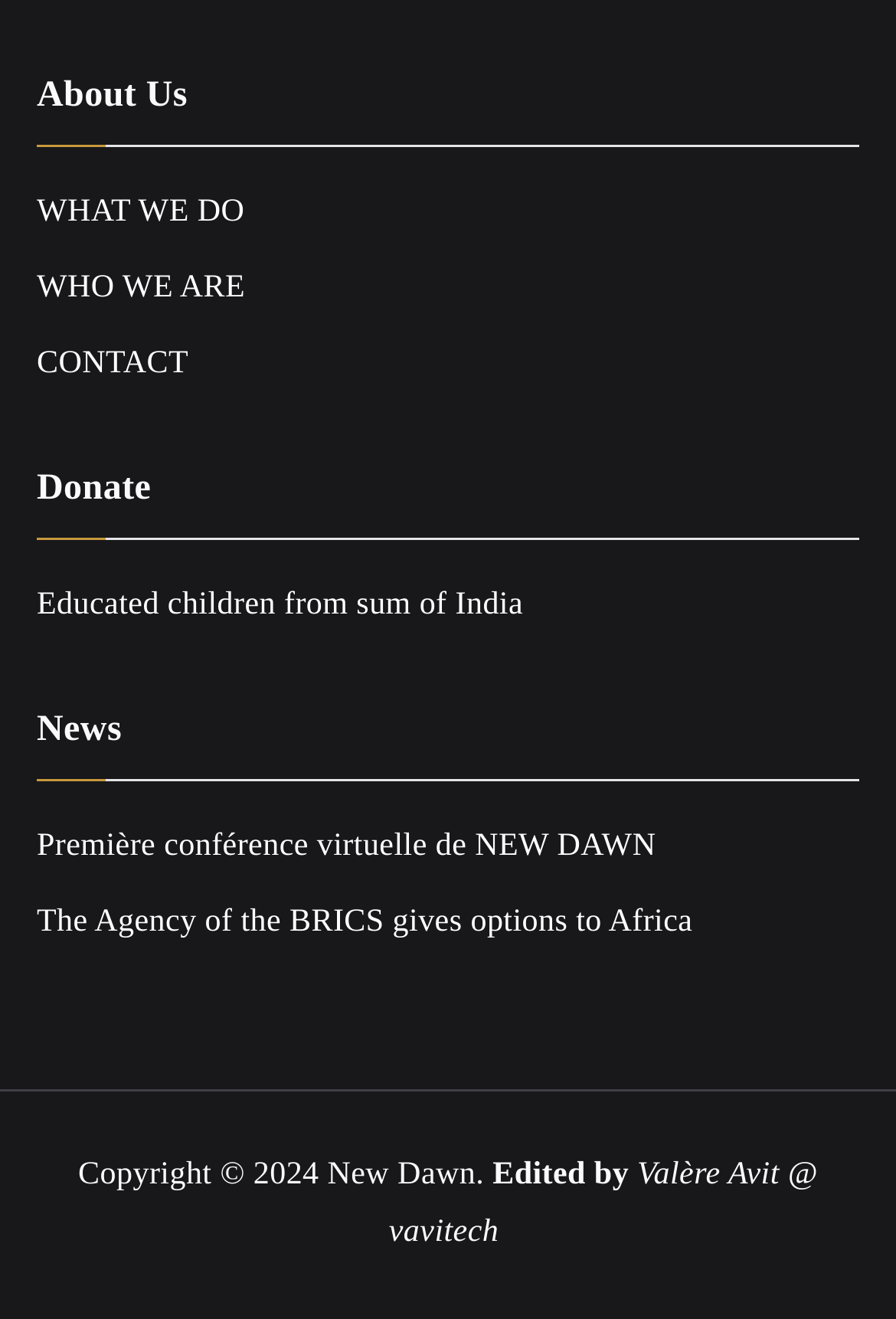Indicate the bounding box coordinates of the element that needs to be clicked to satisfy the following instruction: "Click on 'Donate'". The coordinates should be four float numbers between 0 and 1, i.e., [left, top, right, bottom].

[0.041, 0.354, 0.959, 0.409]